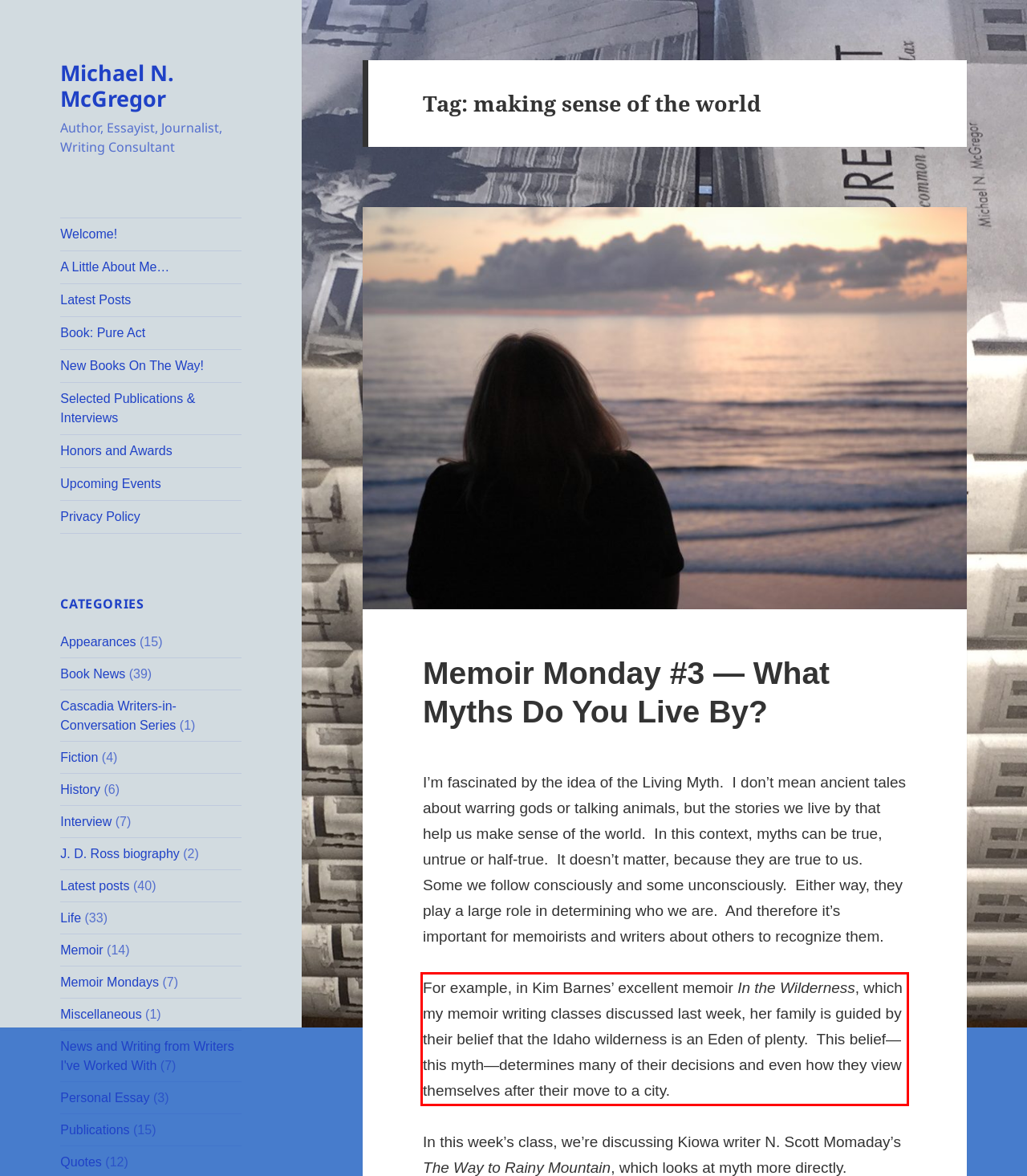Given a screenshot of a webpage with a red bounding box, please identify and retrieve the text inside the red rectangle.

For example, in Kim Barnes’ excellent memoir In the Wilderness, which my memoir writing classes discussed last week, her family is guided by their belief that the Idaho wilderness is an Eden of plenty. This belief—this myth—determines many of their decisions and even how they view themselves after their move to a city.